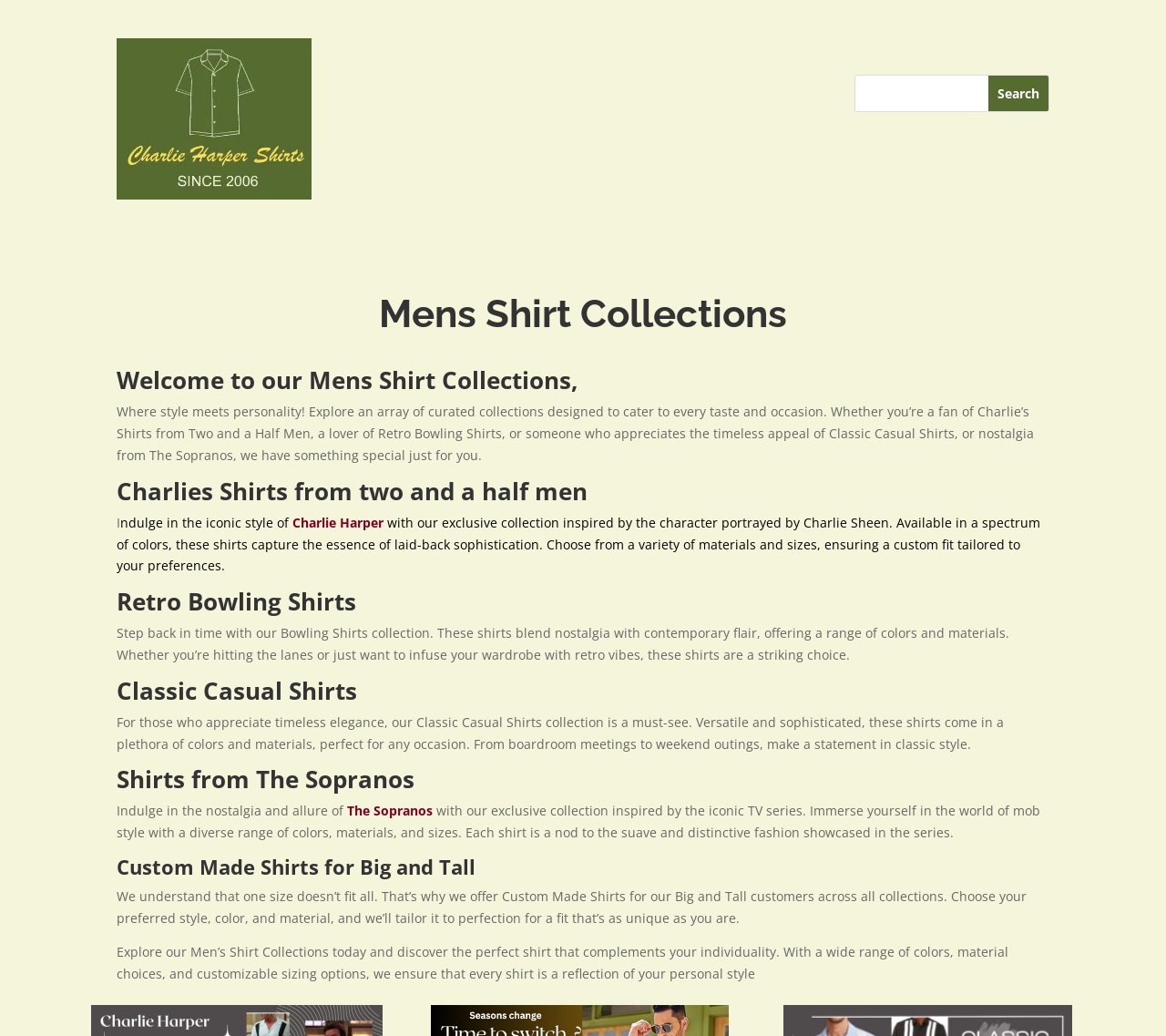Specify the bounding box coordinates of the element's region that should be clicked to achieve the following instruction: "Discover Shirts from The Sopranos". The bounding box coordinates consist of four float numbers between 0 and 1, in the format [left, top, right, bottom].

[0.1, 0.736, 0.355, 0.768]